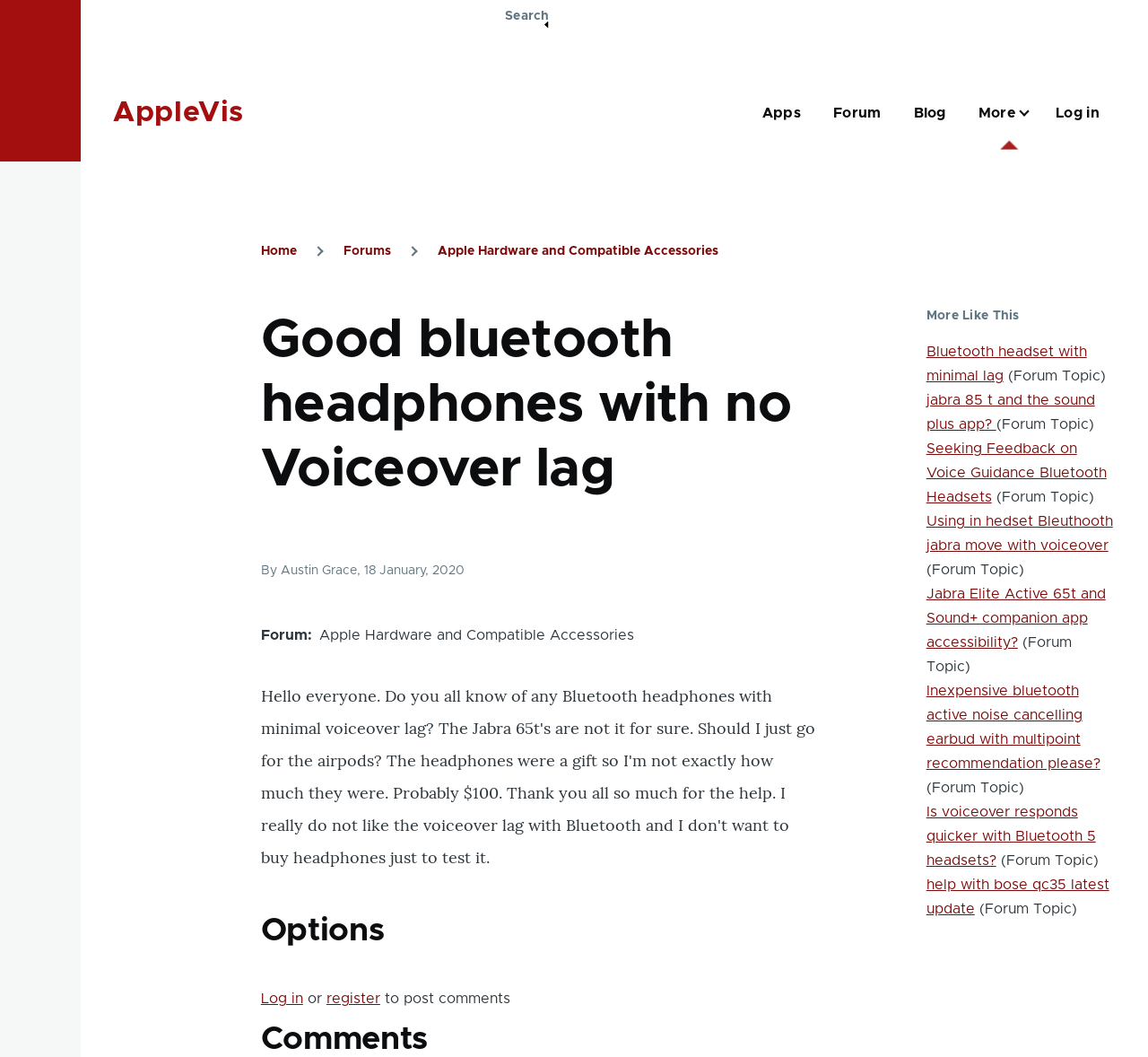Please respond in a single word or phrase: 
How many related topics are listed?

7